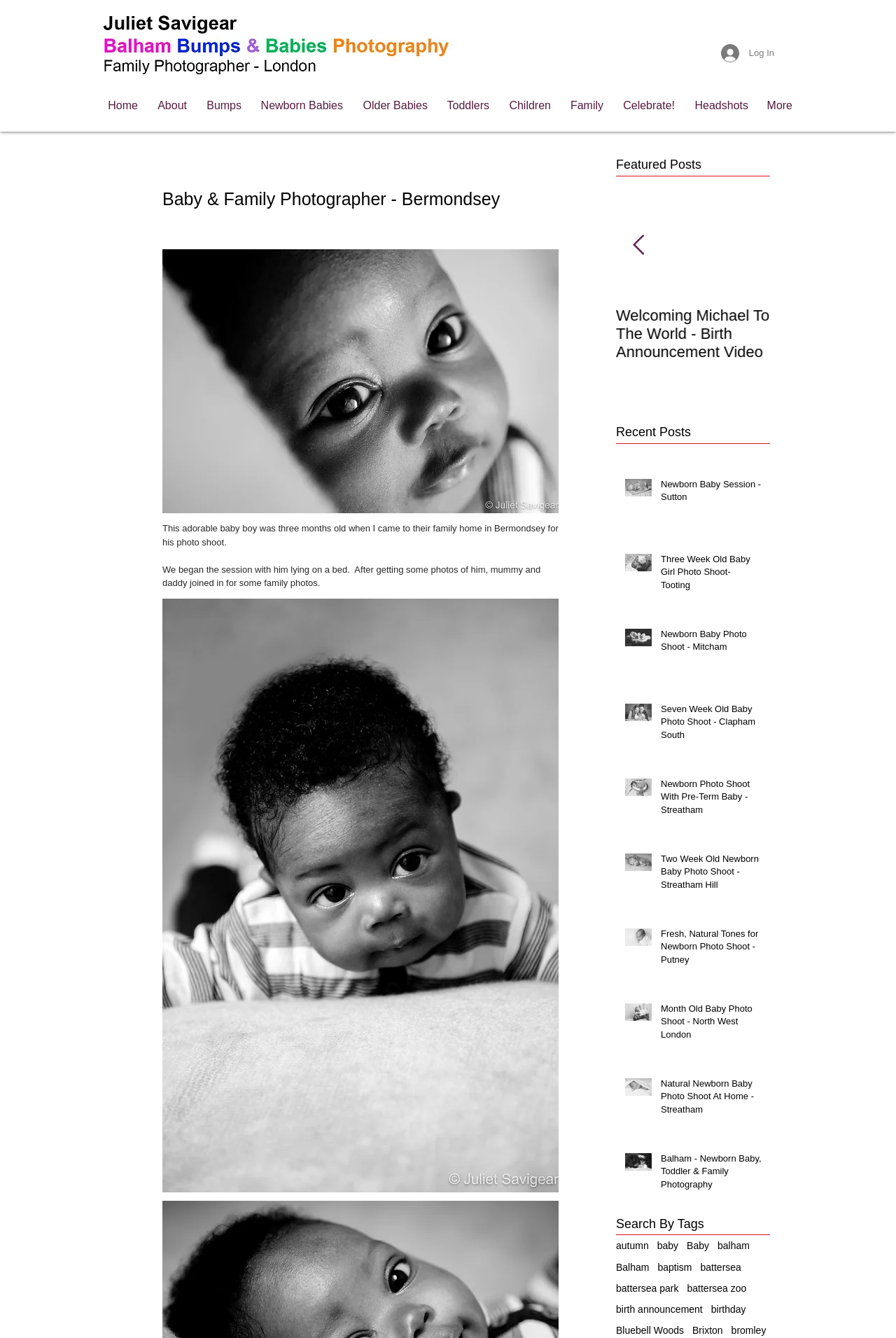Determine the bounding box coordinates (top-left x, top-left y, bottom-right x, bottom-right y) of the UI element described in the following text: birthday

[0.794, 0.974, 0.832, 0.983]